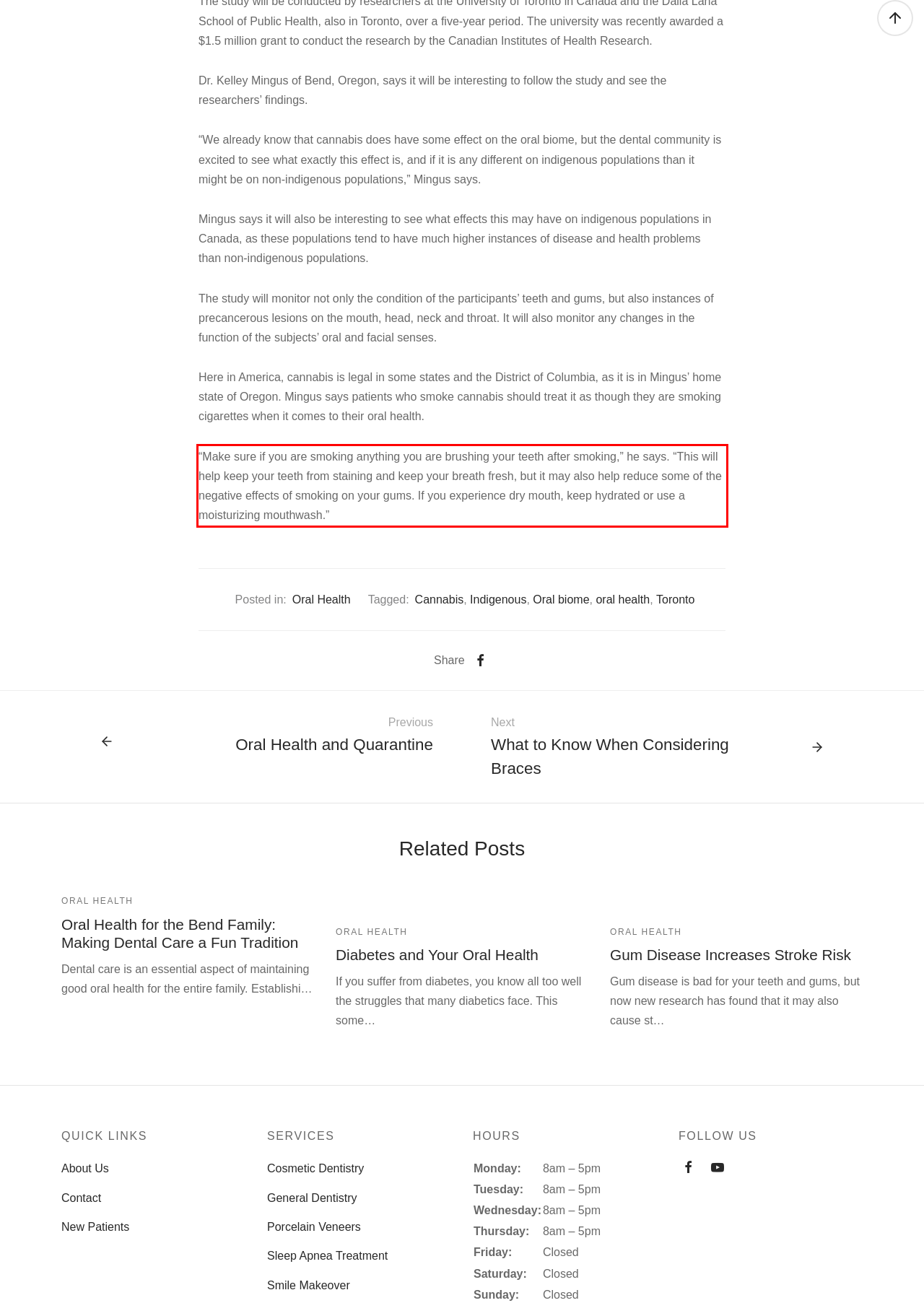You are looking at a screenshot of a webpage with a red rectangle bounding box. Use OCR to identify and extract the text content found inside this red bounding box.

“Make sure if you are smoking anything you are brushing your teeth after smoking,” he says. “This will help keep your teeth from staining and keep your breath fresh, but it may also help reduce some of the negative effects of smoking on your gums. If you experience dry mouth, keep hydrated or use a moisturizing mouthwash.”